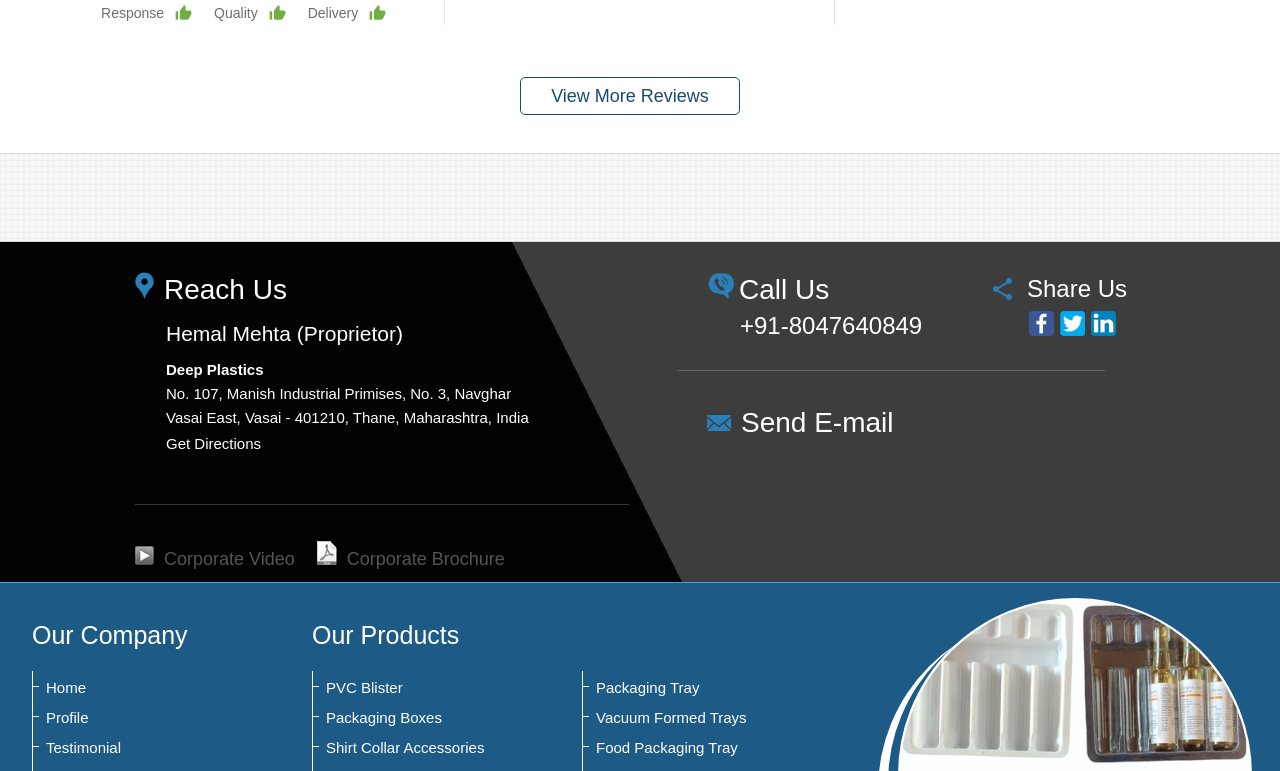Locate the bounding box coordinates of the segment that needs to be clicked to meet this instruction: "Send an email".

[0.579, 0.528, 0.698, 0.568]